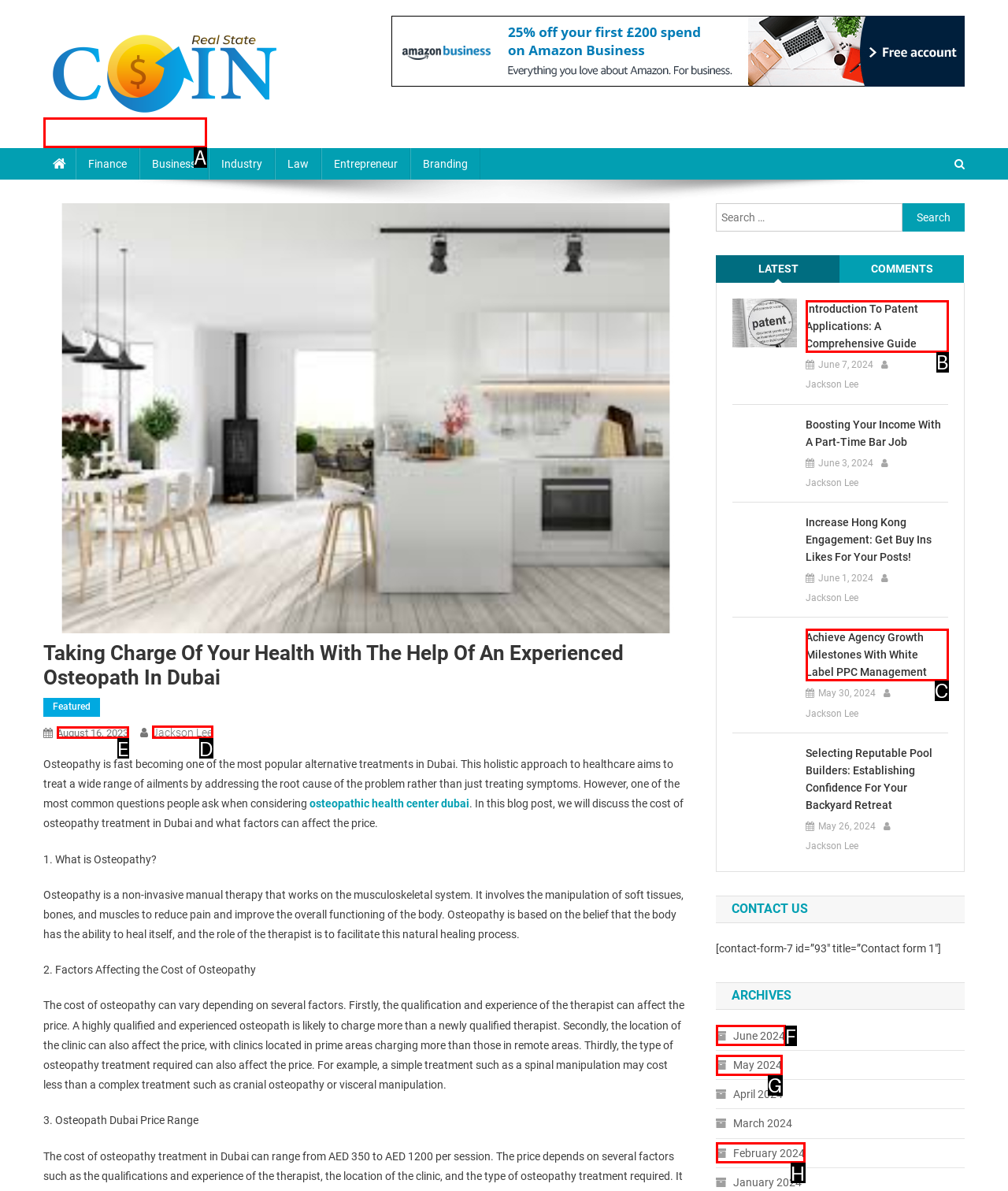From the options provided, determine which HTML element best fits the description: Jackson Lee. Answer with the correct letter.

D